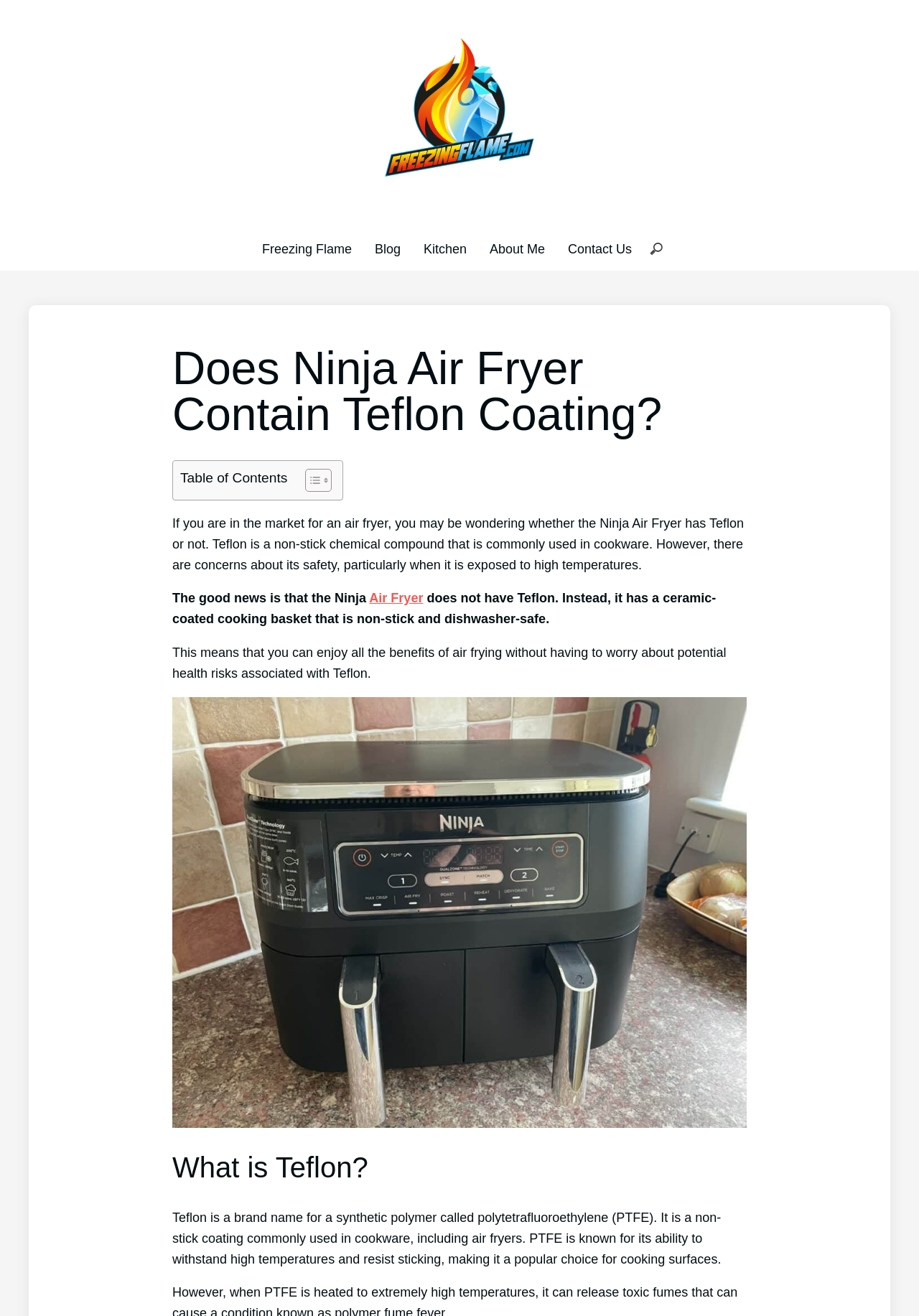Pinpoint the bounding box coordinates of the clickable element needed to complete the instruction: "learn about the kitchen". The coordinates should be provided as four float numbers between 0 and 1: [left, top, right, bottom].

[0.461, 0.184, 0.508, 0.195]